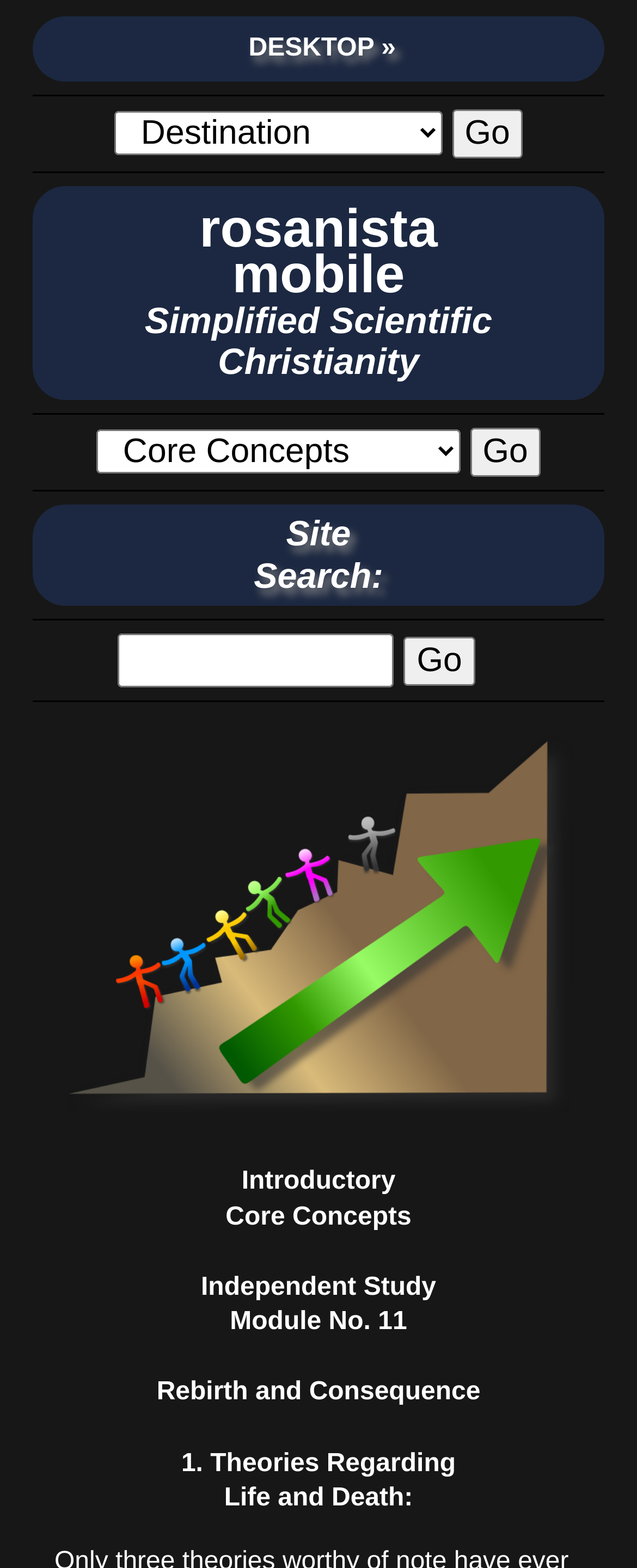What is the number of the independent study module?
Using the visual information, answer the question in a single word or phrase.

11